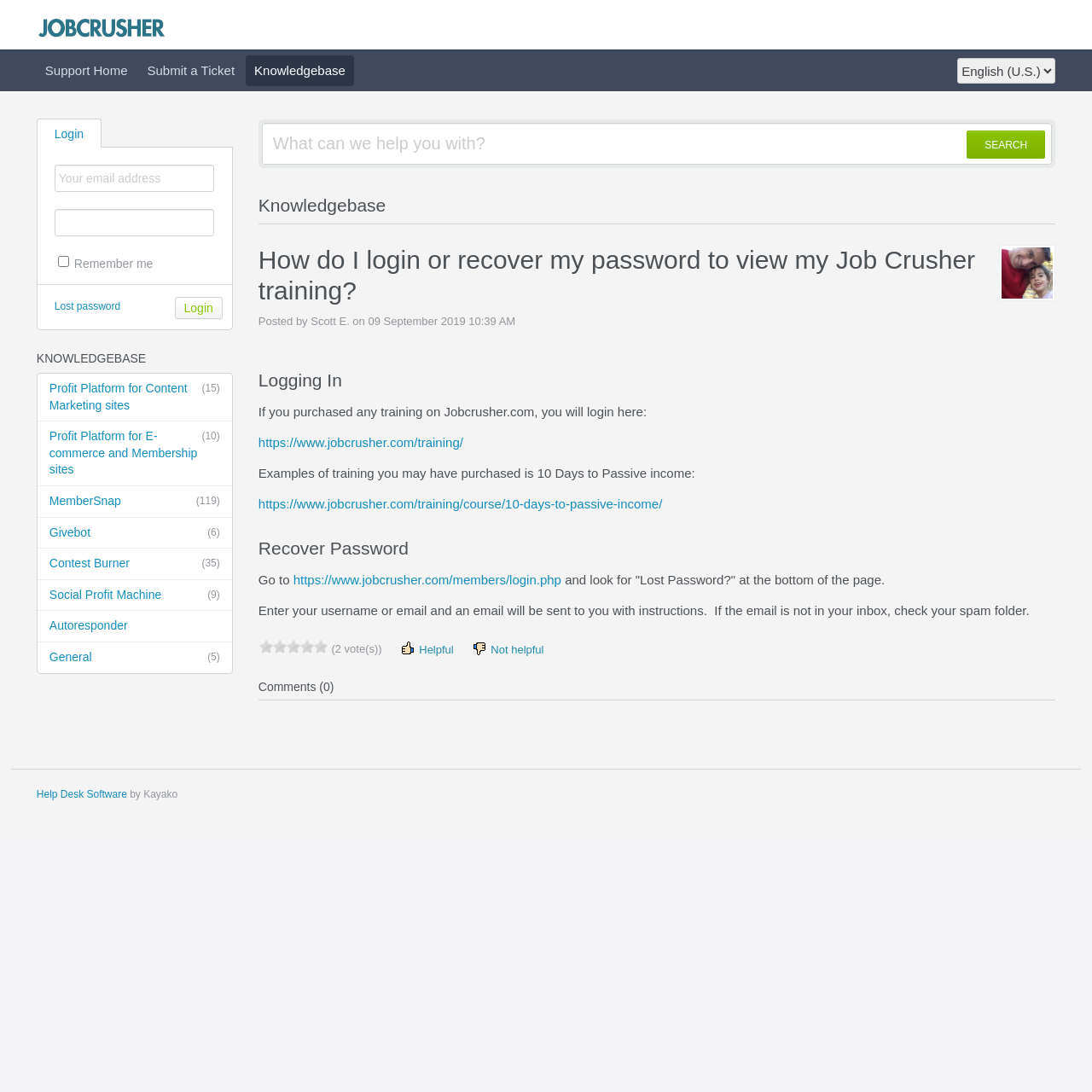What is the purpose of the textbox with the label 'Your email address'?
Using the image provided, answer with just one word or phrase.

Login